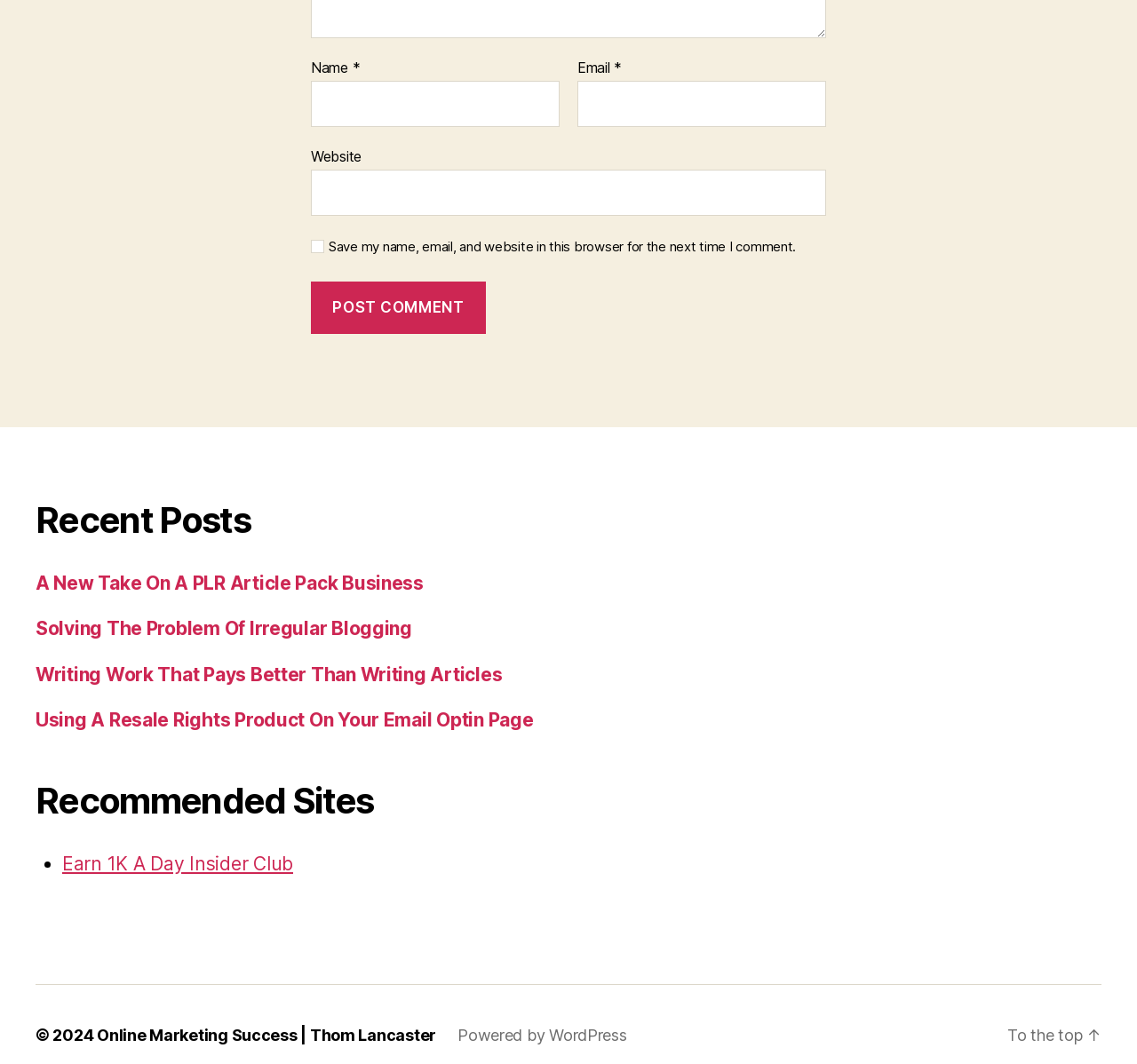Please find the bounding box coordinates of the element that needs to be clicked to perform the following instruction: "Enter your name". The bounding box coordinates should be four float numbers between 0 and 1, represented as [left, top, right, bottom].

[0.273, 0.076, 0.492, 0.119]